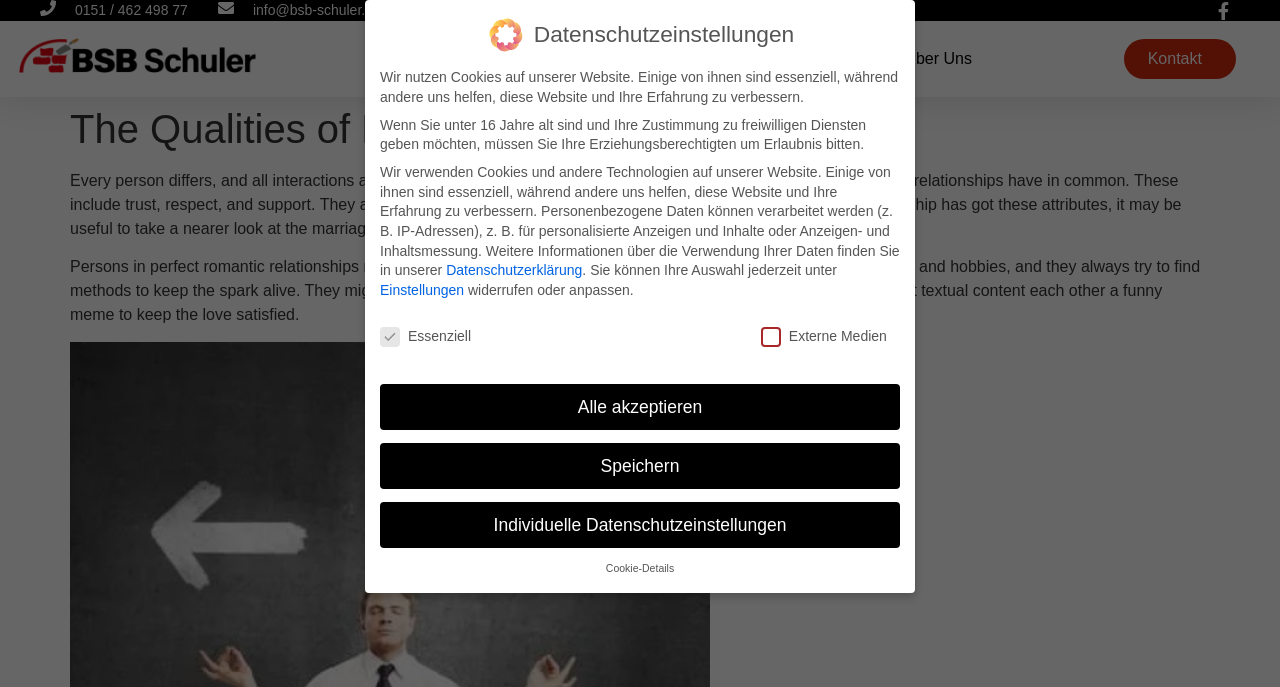Extract the main title from the webpage and generate its text.

The Qualities of Perfect Associations